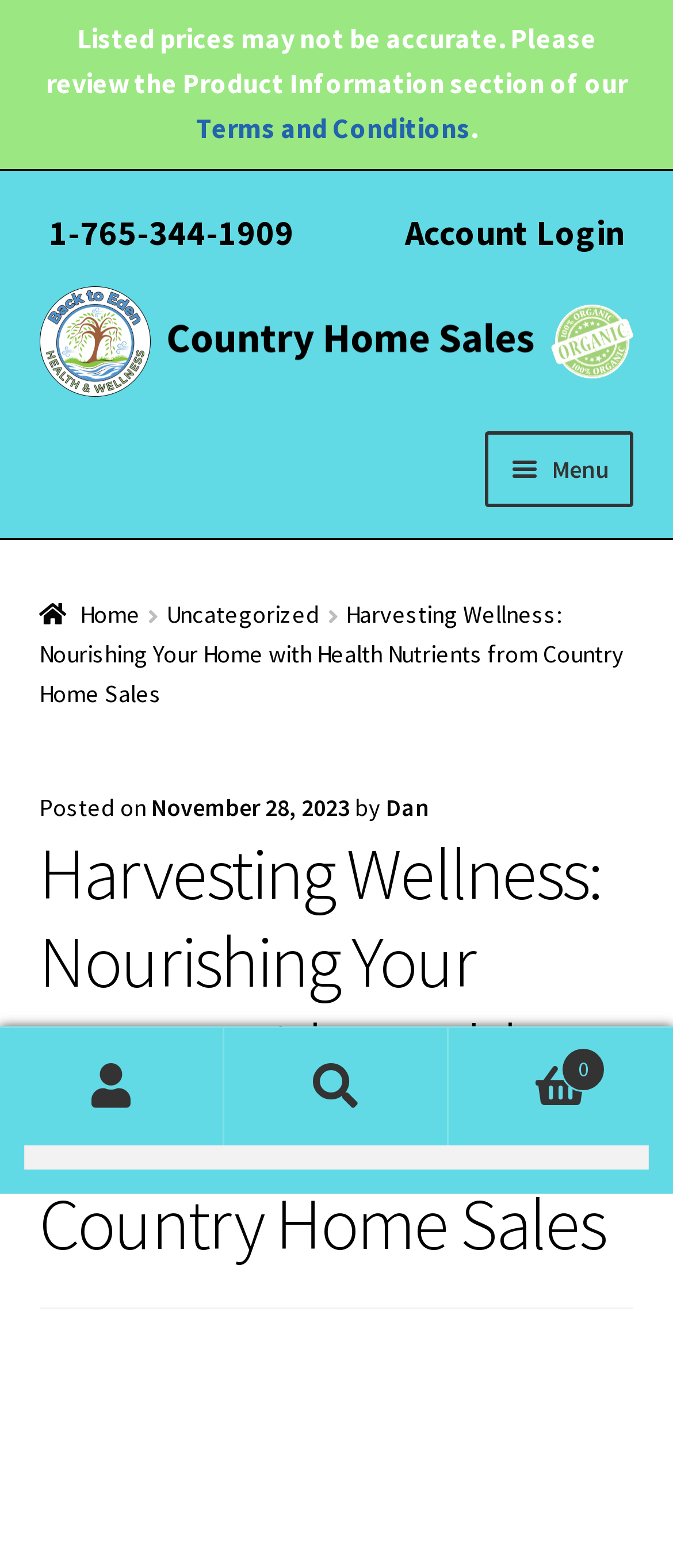Summarize the webpage with intricate details.

This webpage is about Country Home Sales, a company that promotes a healthier lifestyle. At the top of the page, there is a notice stating that listed prices may not be accurate and directing users to review the Product Information section. Below this notice, there are several links, including "Terms and Conditions", a phone number, "Account Login", and "Skip to navigation" and "Skip to content" links.

The main header section features a link to "Country Home Sales Health" with an accompanying image. Below this, there is a primary navigation menu with a "Menu" button that expands to reveal various categories, including "Health", "Pain Relief", "Water Filtration", "Brands", and "Blog".

On the left side of the page, there is a breadcrumbs navigation section, which shows the current page's location in the website's hierarchy. It includes links to "Home" and "Uncategorized".

The main content area features a header section with the title "Harvesting Wellness: Nourishing Your Home with Health Nutrients from Country Home Sales". Below this, there is a section with the post's metadata, including the date "November 28, 2023", and the author "Dan". The main article's content is not explicitly described in the accessibility tree, but it likely discusses the topic of nourishing one's home with health nutrients.

On the right side of the page, there are several links and a search bar. The links include "My Account", "Search", and "Cart 0". The search bar has a placeholder text "Search for:" and a search button.

At the bottom of the page, there is a large banner image advertising "Divine Health Dr Colbert's Supremefood Package".